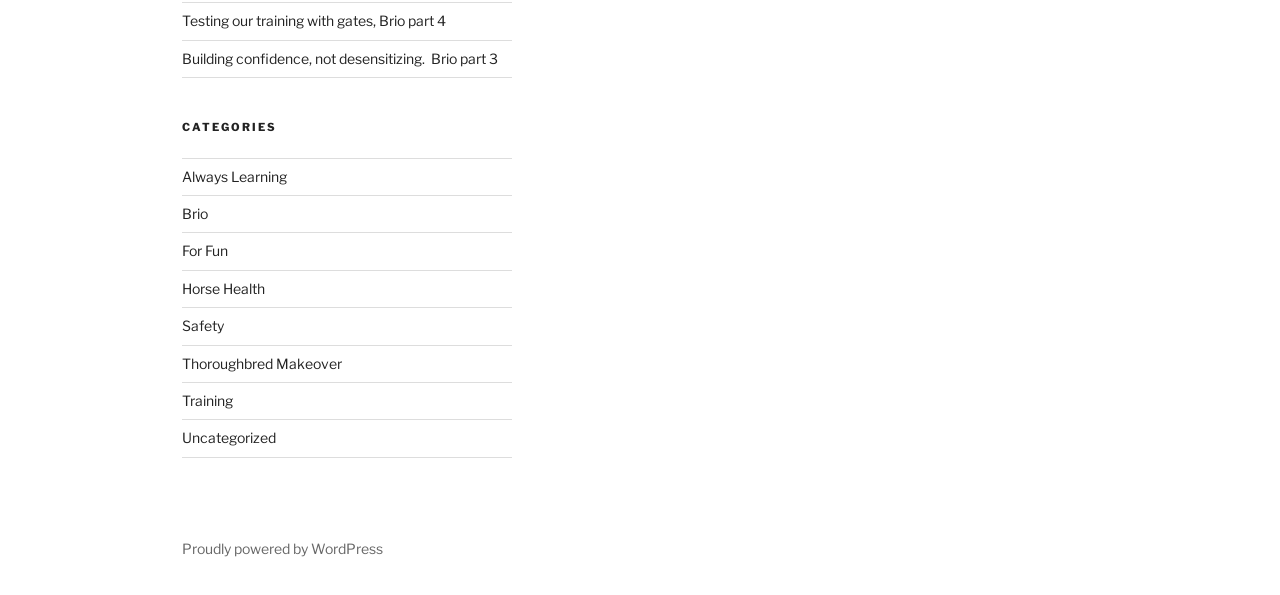What is the last category link?
Based on the image, provide a one-word or brief-phrase response.

Uncategorized